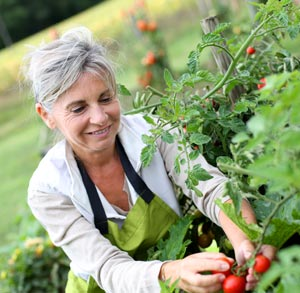What is in the background of the image?
Please use the image to provide a one-word or short phrase answer.

Blurred rows of tomato plants